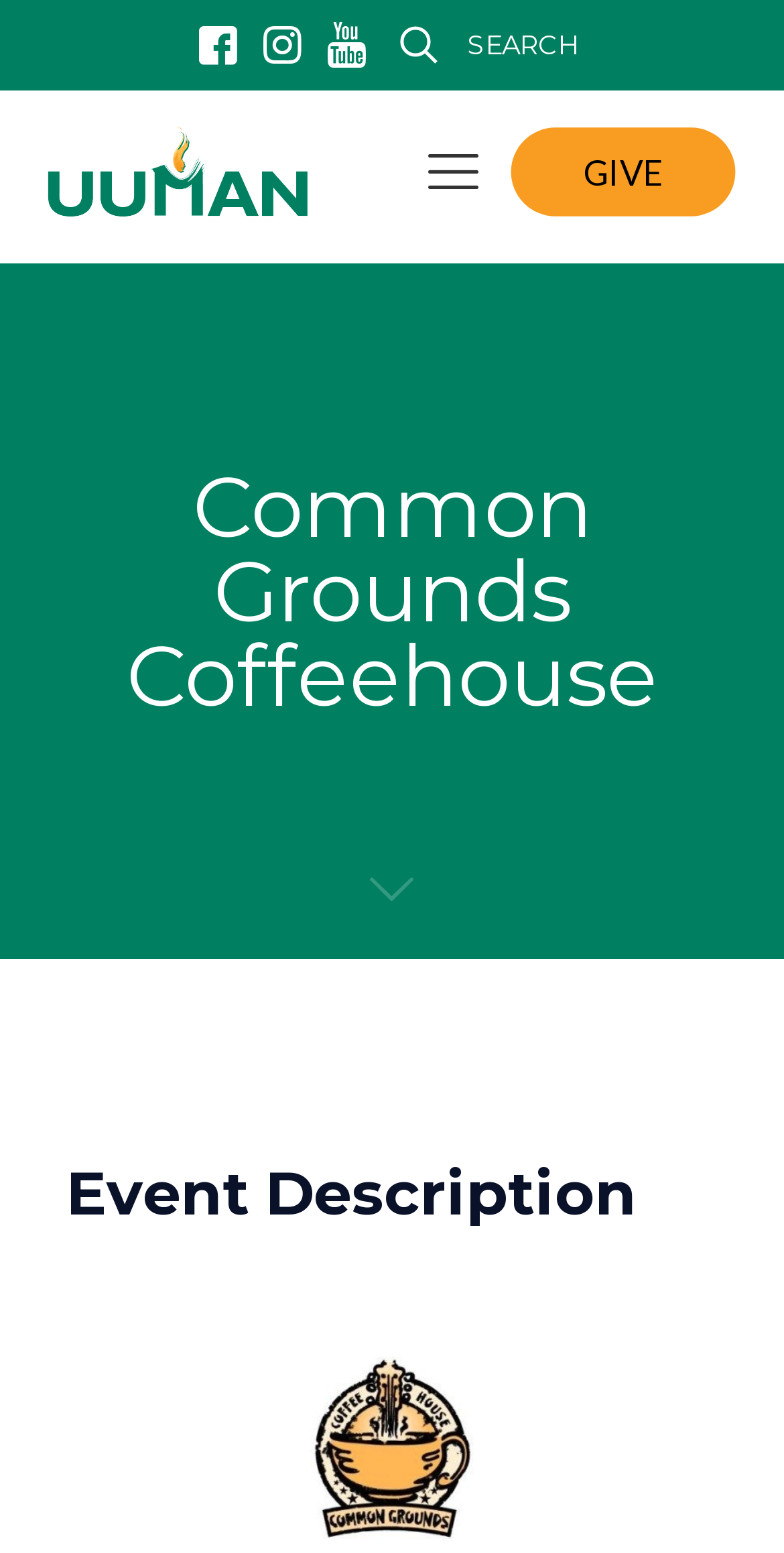Is there a search function on this webpage?
From the image, provide a succinct answer in one word or a short phrase.

Yes